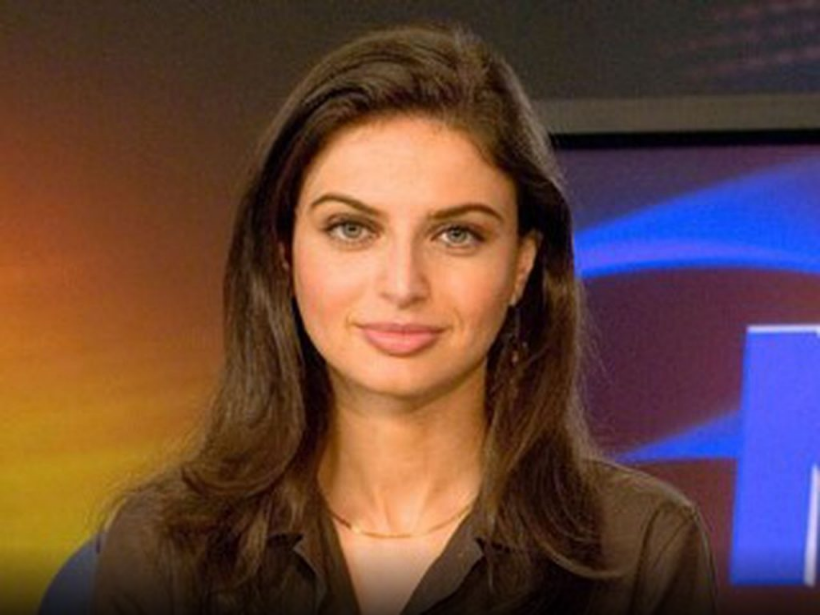Provide a comprehensive description of the image.

This image features a well-composed portrait of a female journalist, known for her polished appearance, presenting a warm and confident demeanor. She has long, flowing dark hair and subtle makeup that enhances her natural features, particularly her striking eyes and smooth complexion. Dressed in a dark, appropriately professional top, she sits in front of a blurred background that suggests she is in a studio setting, likely during a news broadcast or an interview segment. The composition conveys a sense of professionalism and approachability, characteristic of news anchors and media personalities. The context suggests that this image is associated with discussions around her career, possibly touching on topics like plastic surgery and personal transformations, as indicated in the title related to her.